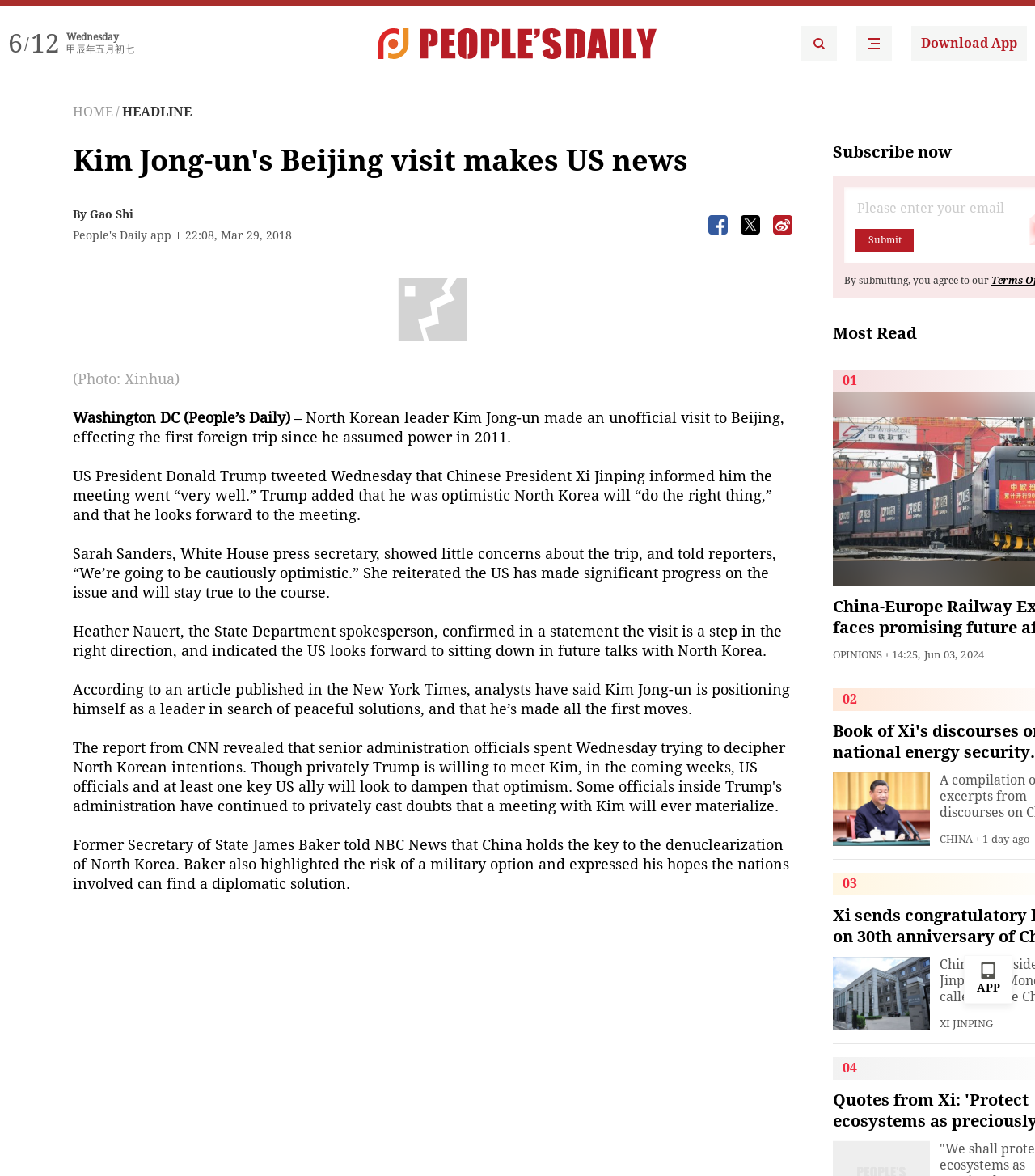Summarize the contents and layout of the webpage in detail.

This webpage appears to be a news article from People's Daily, with a focus on North Korean leader Kim Jong-un's unofficial visit to Beijing. At the top of the page, there is a date and time indicator, showing the current date and time. Below this, there are several links to the People's Daily English language app, accompanied by images.

The main article begins with a photo credit "(Photo: Xinhua)" and a headline that reads "Washington DC (People's Daily) – North Korean leader Kim Jong-un made an unofficial visit to Beijing, effecting the first foreign trip since he assumed power in 2011." The article then goes on to discuss the meeting between Kim Jong-un and Chinese President Xi Jinping, with quotes from US President Donald Trump and other officials.

The article is divided into several paragraphs, with each paragraph discussing a different aspect of the meeting and its implications. There are a total of seven paragraphs, with the last one discussing the views of former Secretary of State James Baker on the denuclearization of North Korea.

To the right of the article, there are several buttons and links, including a "Download App" button, a "Subscribe now" link, and a "Submit" button. Below these, there is a section labeled "Most Read", with several links to other news articles. Further down, there is a section labeled "OPINIONS", with a link to another news article.

At the bottom of the page, there are several images and links to other news articles, including one about a book on national energy security published by Xi Jinping, and another about Xi sending a congratulatory letter on the 30th anniversary of the Chinese Academy of Engineering.